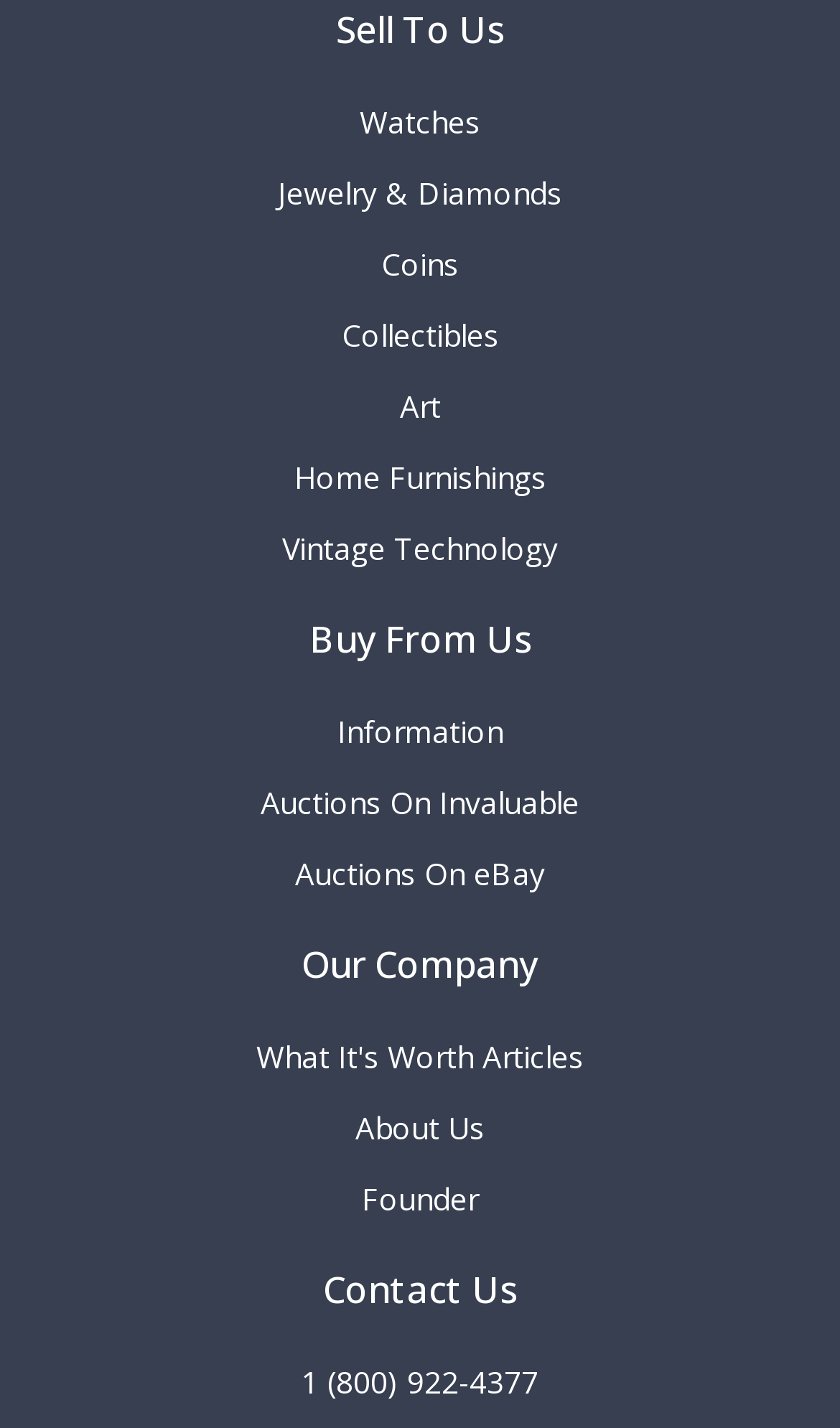Provide the bounding box coordinates for the area that should be clicked to complete the instruction: "View Information".

[0.401, 0.502, 0.599, 0.523]